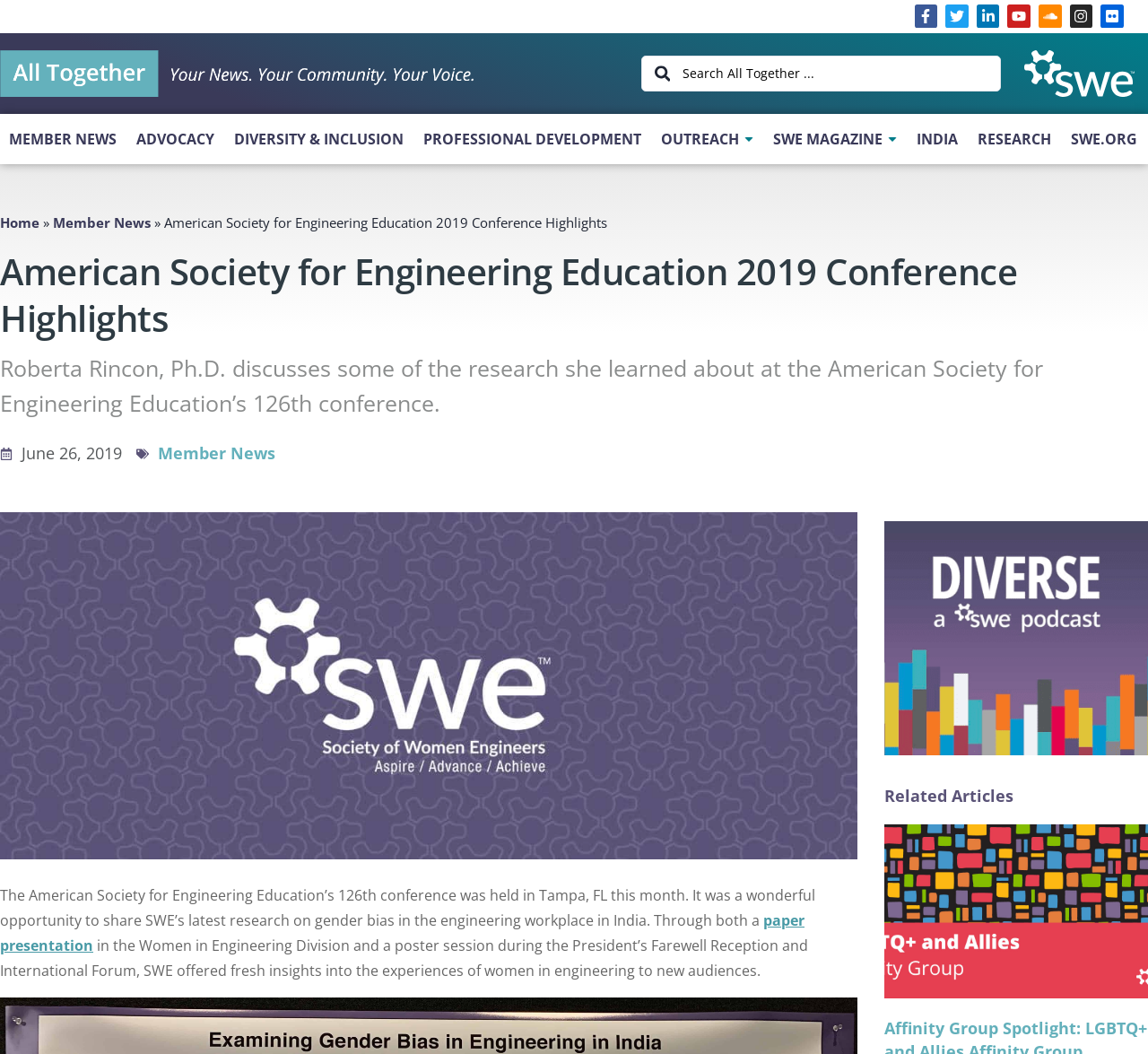Based on what you see in the screenshot, provide a thorough answer to this question: What is the date of the article?

The date of the article is located at the top of the webpage, below the breadcrumbs navigation, and it is displayed as 'June 26, 2019'.